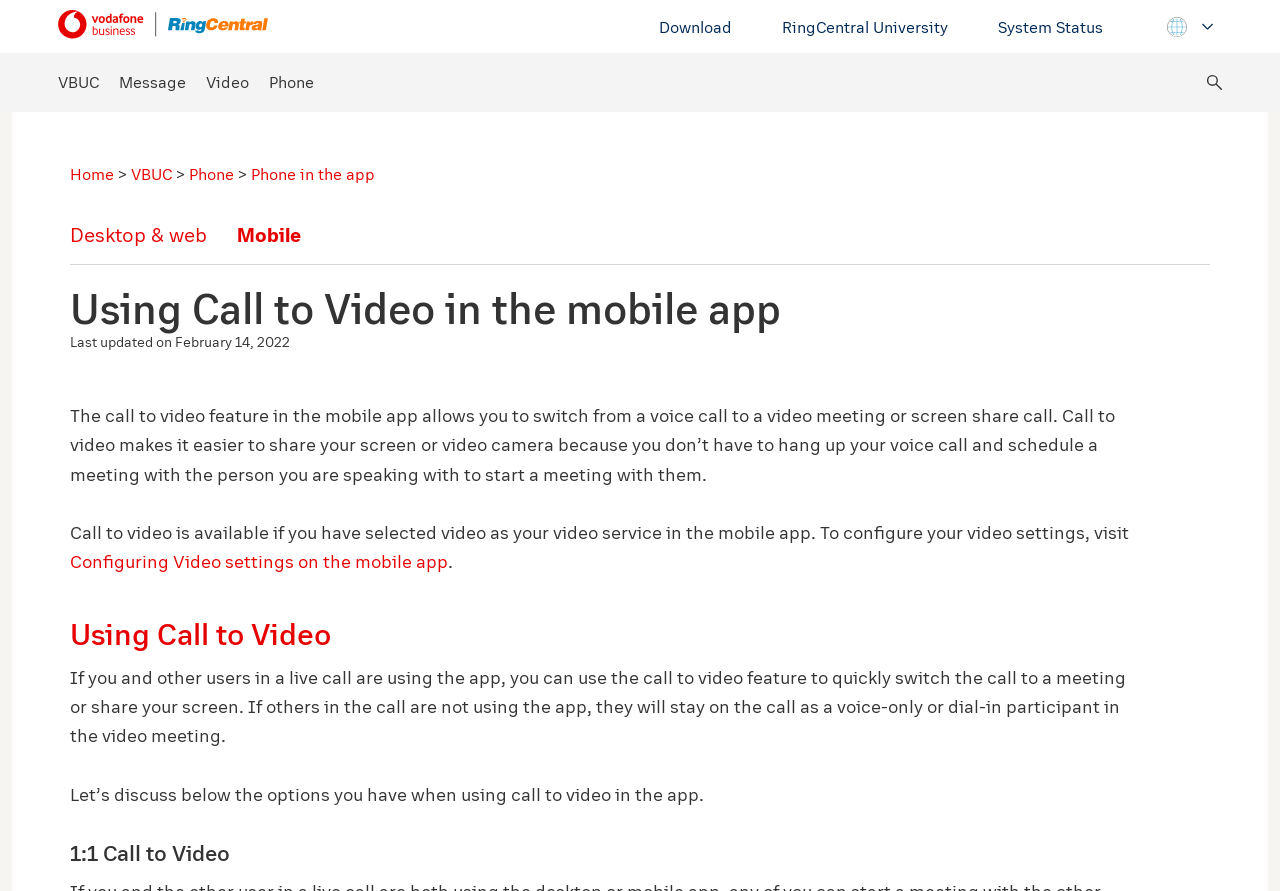Identify the bounding box coordinates of the area you need to click to perform the following instruction: "Check System Status".

[0.78, 0.021, 0.862, 0.039]